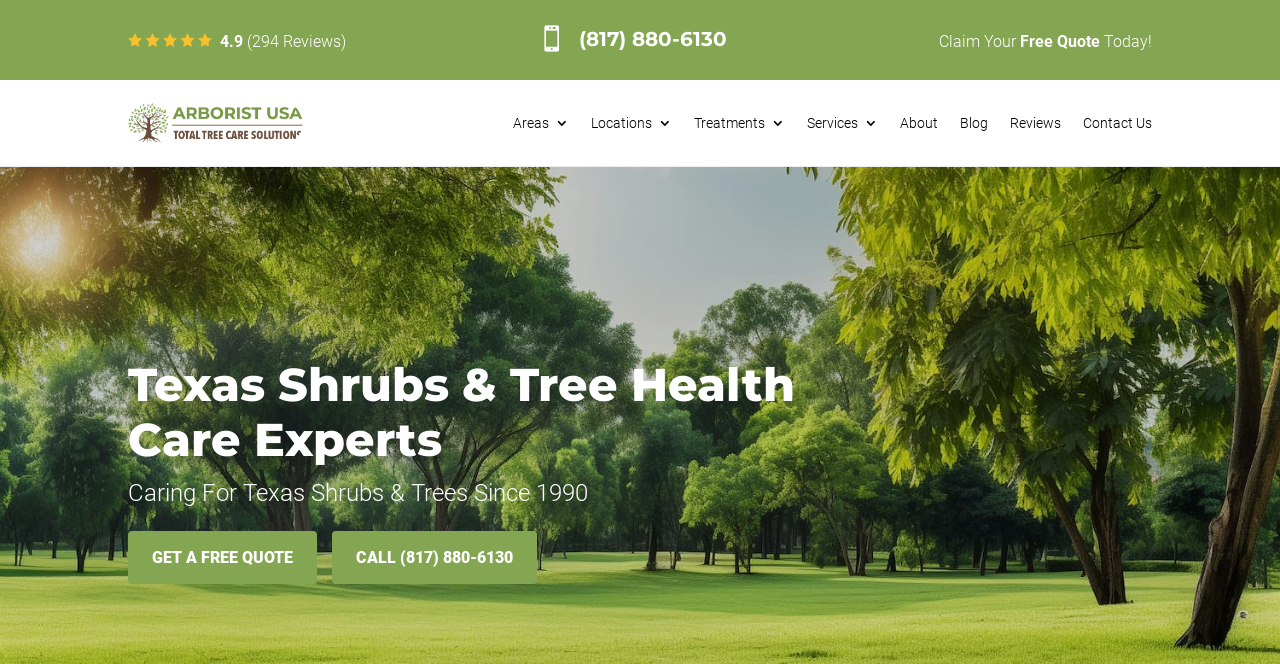Specify the bounding box coordinates for the region that must be clicked to perform the given instruction: "Get a free quote".

[0.1, 0.799, 0.248, 0.879]